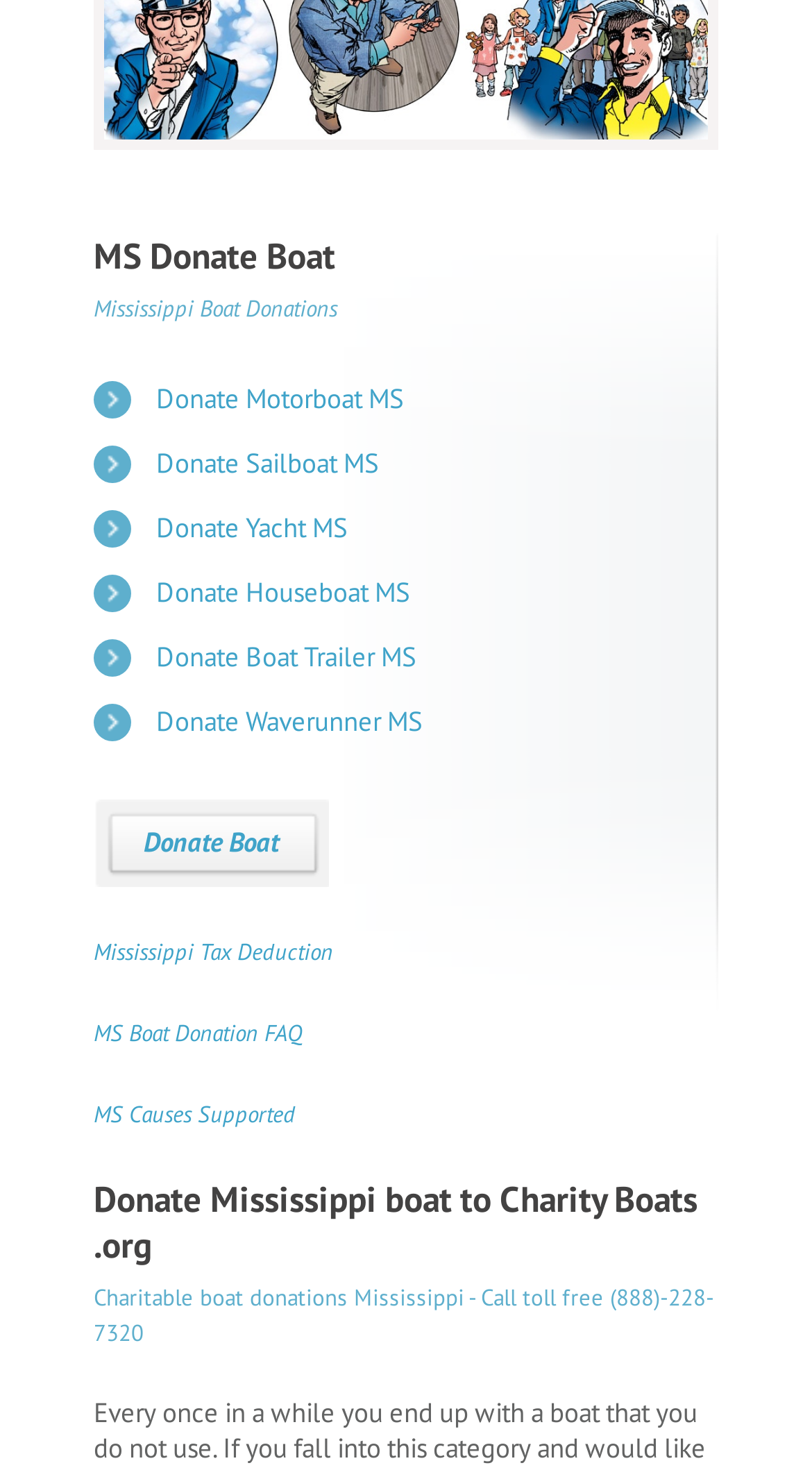Determine the bounding box coordinates of the UI element that matches the following description: "Donate Motorboat MS". The coordinates should be four float numbers between 0 and 1 in the format [left, top, right, bottom].

[0.192, 0.26, 0.497, 0.284]